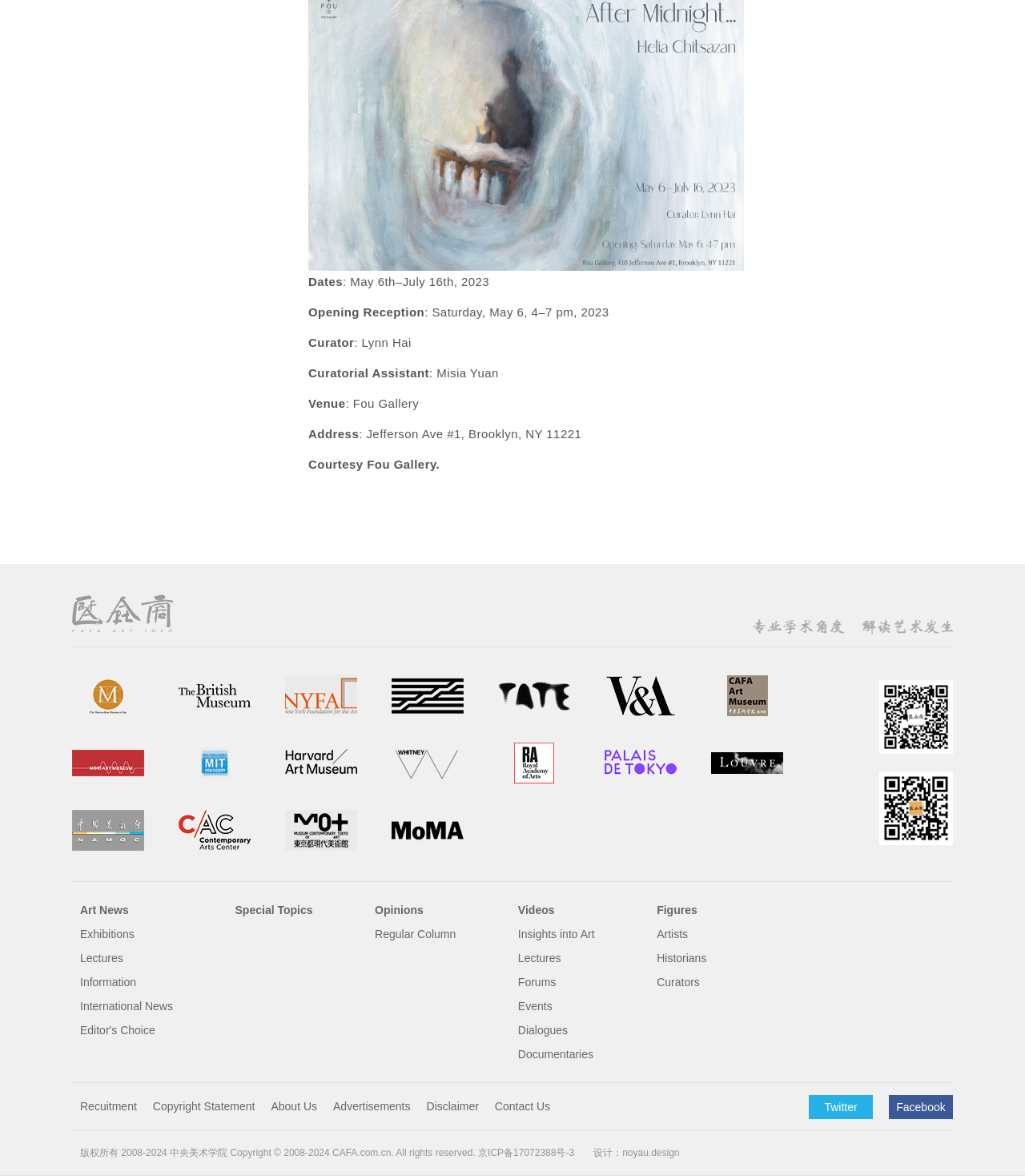Provide the bounding box coordinates of the HTML element this sentence describes: "title="National Art Museum Of China"".

[0.07, 0.689, 0.141, 0.723]